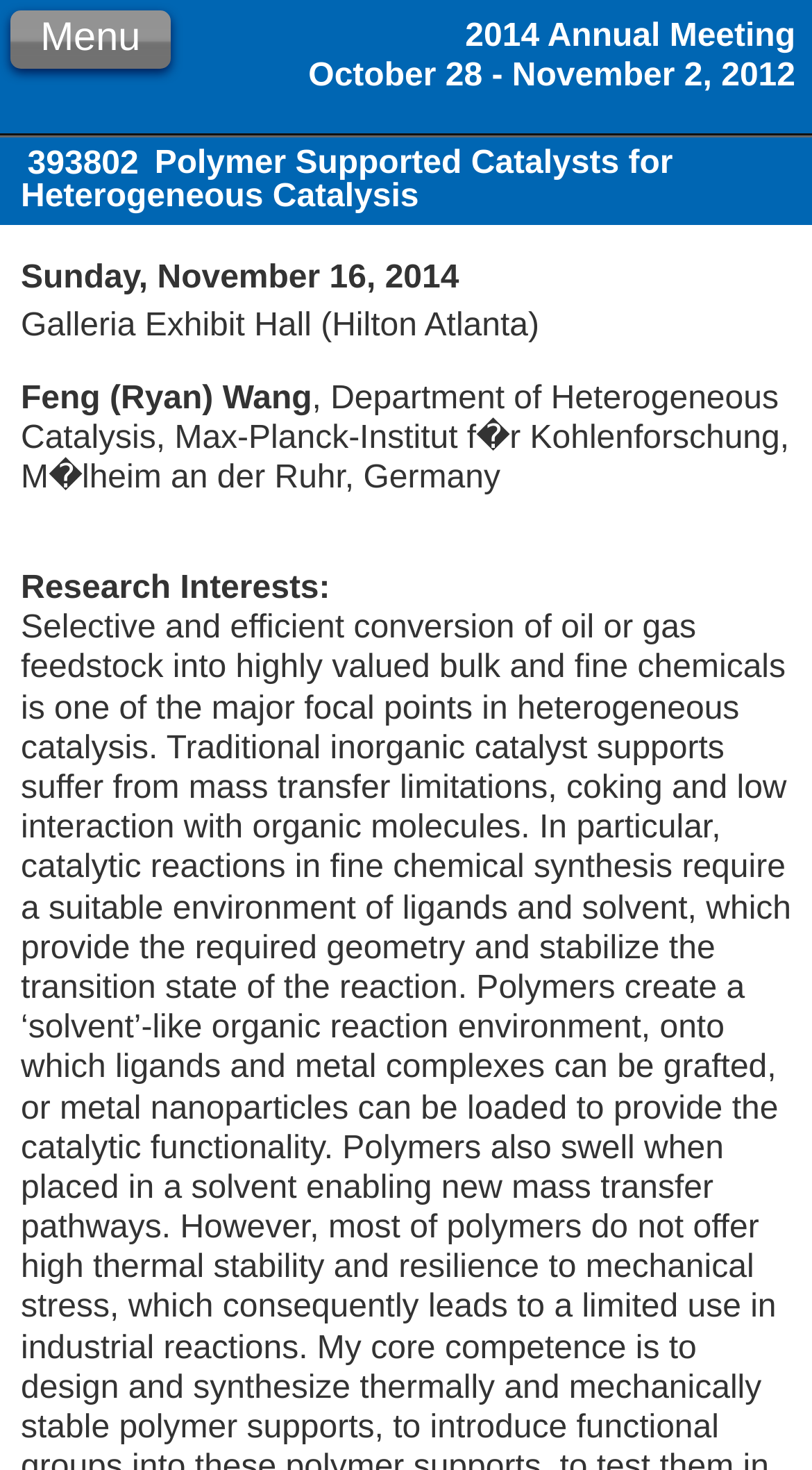Please analyze the image and give a detailed answer to the question:
What is the research interest of Feng (Ryan) Wang?

I found the research interest of Feng (Ryan) Wang by looking at the StaticText element with the text 'Research Interests:' which has a bounding box coordinate of [0.026, 0.388, 0.406, 0.412]. The following text describes the research interest as 'Selective and efficient conversion of oil or gas feedstock into highly valued bulk and fine chemicals is one of the major focal points in heterogeneous catalysis...'. This indicates that the research interest is heterogeneous catalysis.